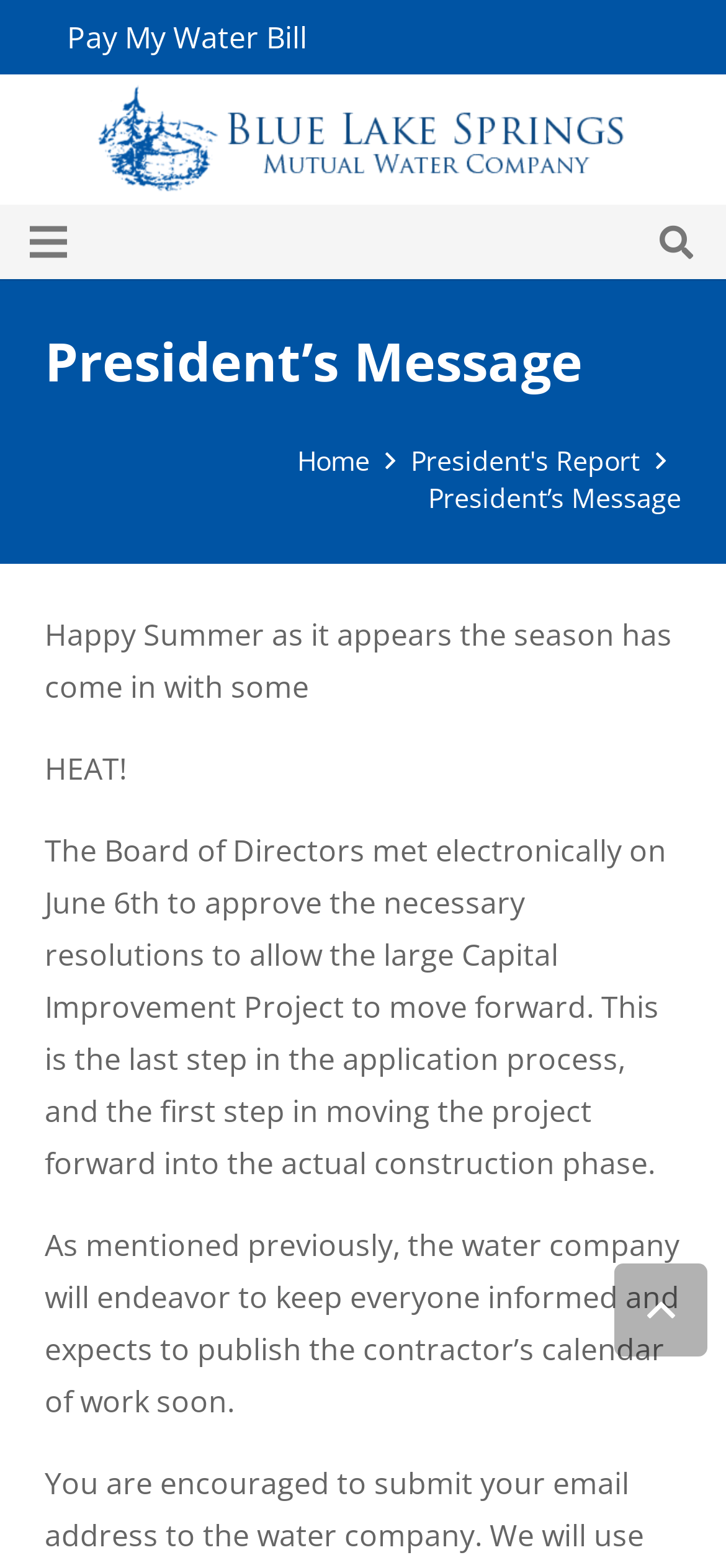Pinpoint the bounding box coordinates for the area that should be clicked to perform the following instruction: "Click the 'President's Report' link".

[0.566, 0.283, 0.881, 0.305]